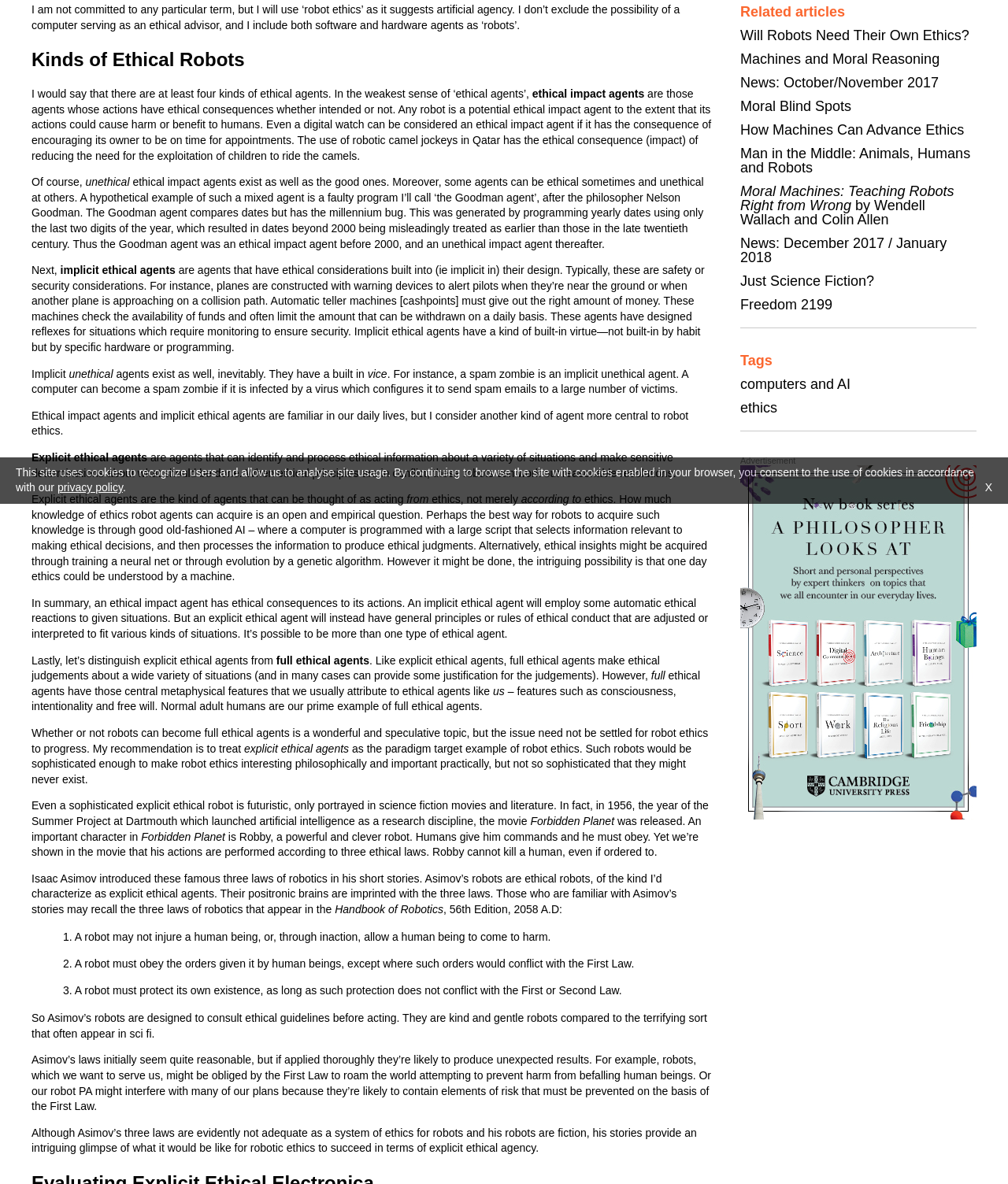Given the element description, predict the bounding box coordinates in the format (top-left x, top-left y, bottom-right x, bottom-right y), using floating point numbers between 0 and 1: How Machines Can Advance Ethics

[0.734, 0.103, 0.956, 0.116]